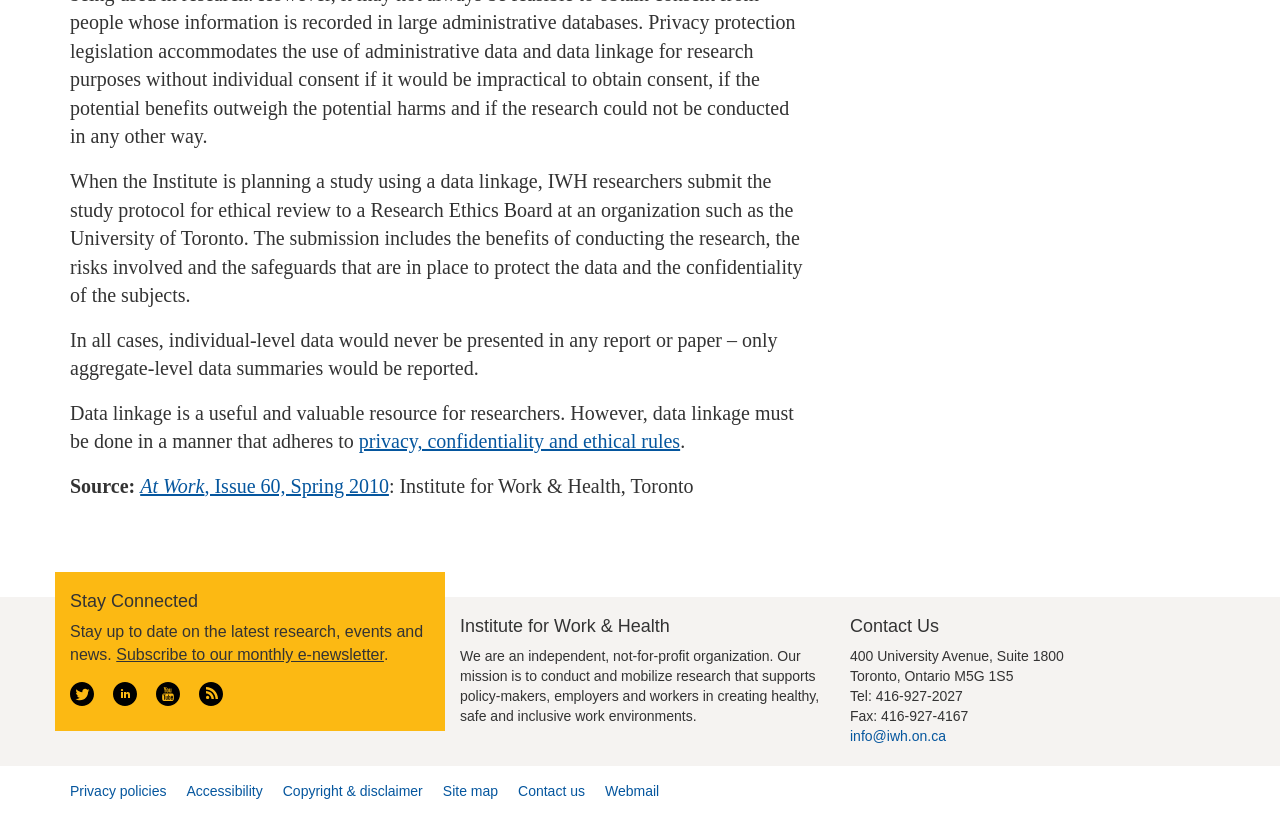Please find the bounding box coordinates of the element that you should click to achieve the following instruction: "Learn about privacy, confidentiality and ethical rules". The coordinates should be presented as four float numbers between 0 and 1: [left, top, right, bottom].

[0.28, 0.528, 0.531, 0.555]